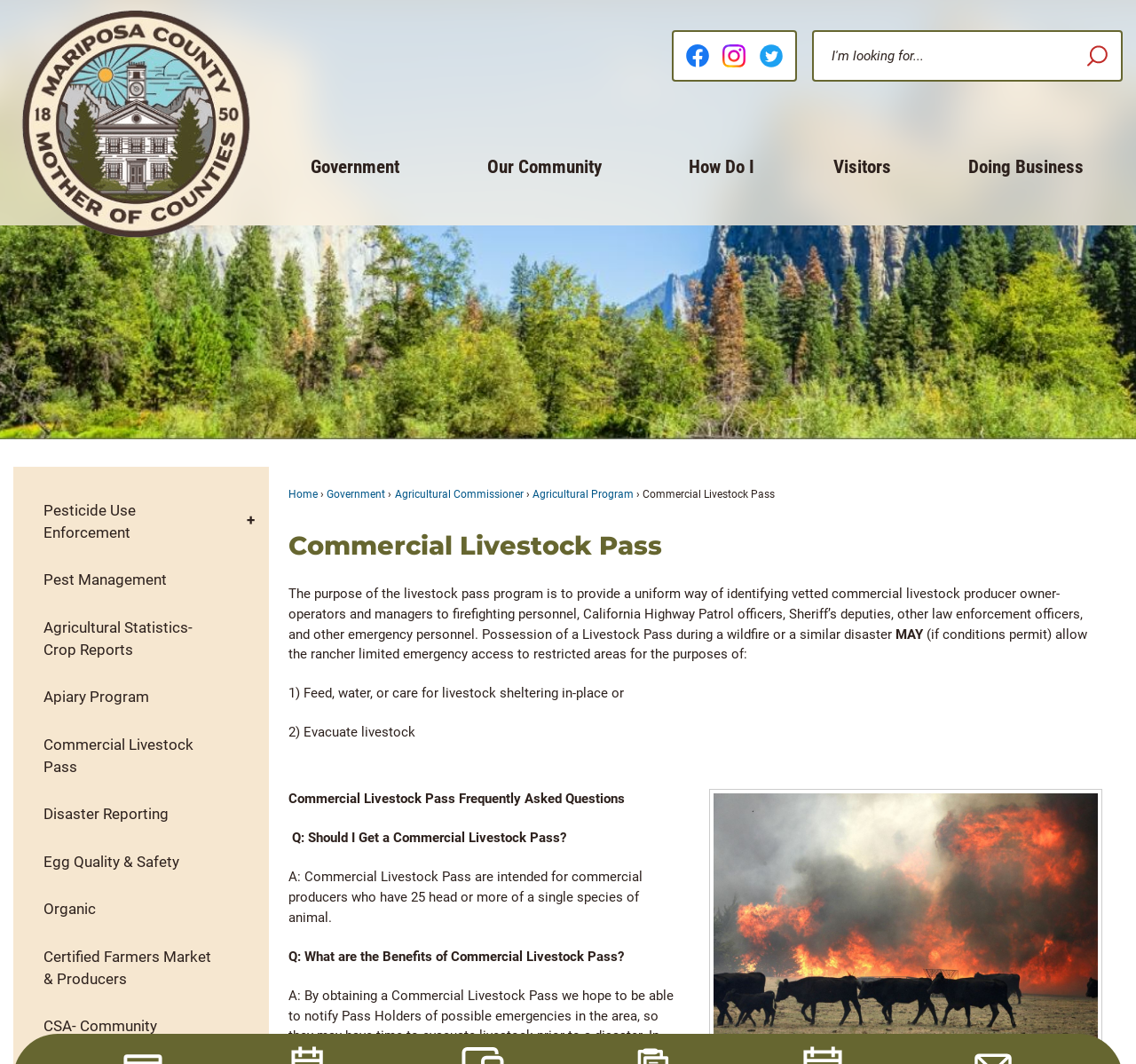Given the element description, predict the bounding box coordinates in the format (top-left x, top-left y, bottom-right x, bottom-right y), using floating point numbers between 0 and 1: Agricultural Commissioner

[0.347, 0.459, 0.461, 0.471]